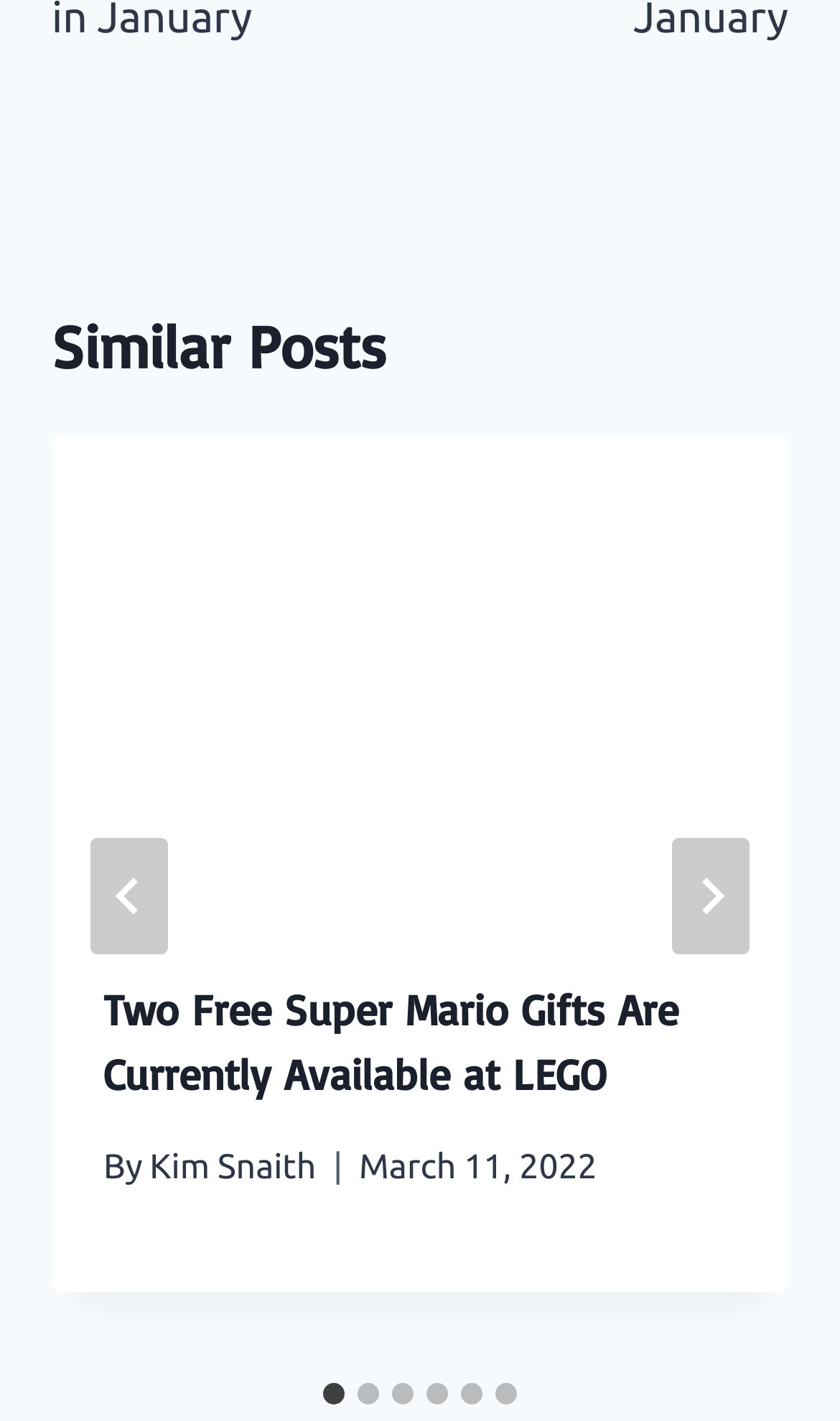Please indicate the bounding box coordinates of the element's region to be clicked to achieve the instruction: "Go to last slide". Provide the coordinates as four float numbers between 0 and 1, i.e., [left, top, right, bottom].

[0.108, 0.589, 0.2, 0.671]